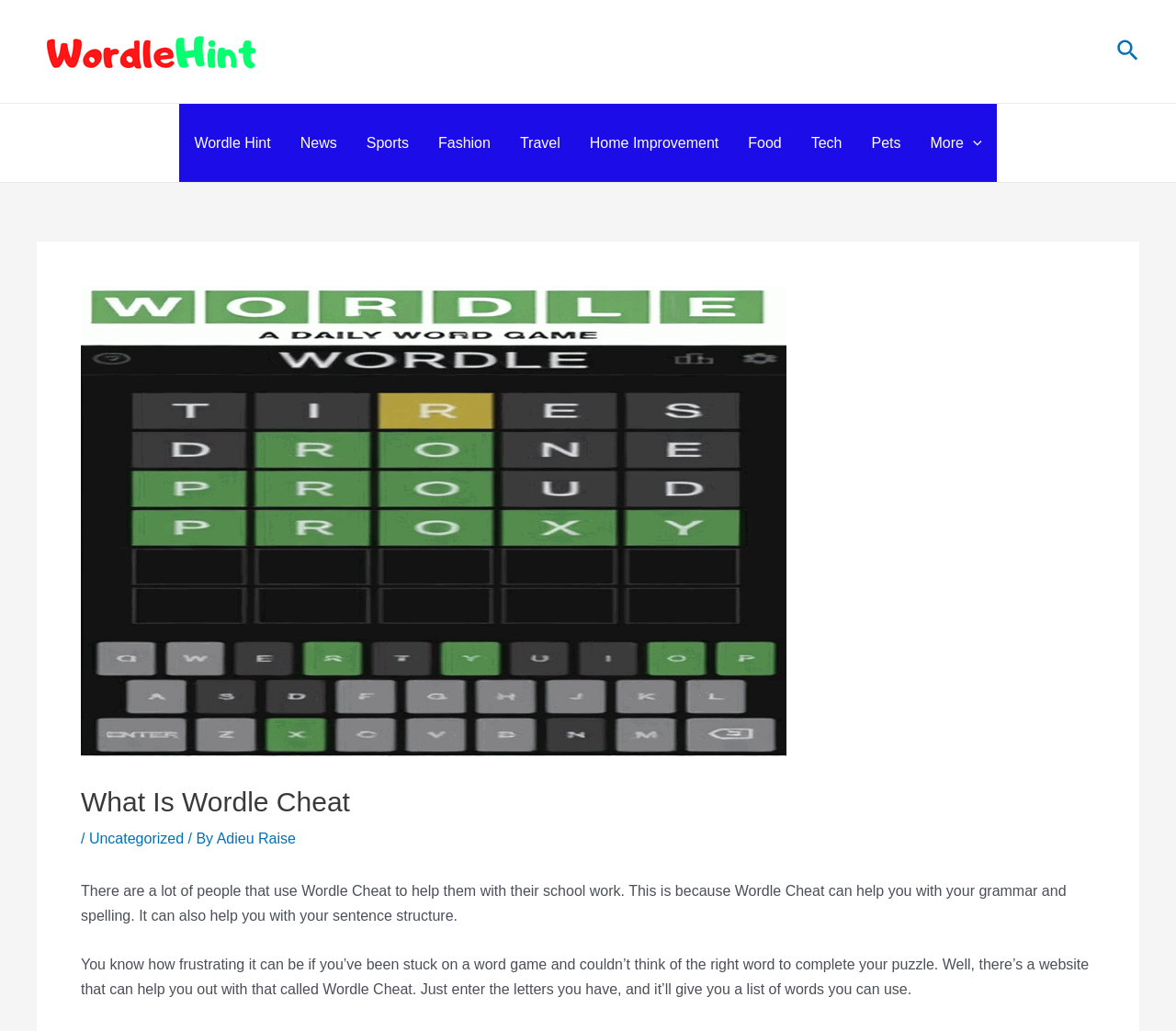Please locate the bounding box coordinates of the region I need to click to follow this instruction: "visit the wordle hint page".

[0.153, 0.101, 0.243, 0.176]